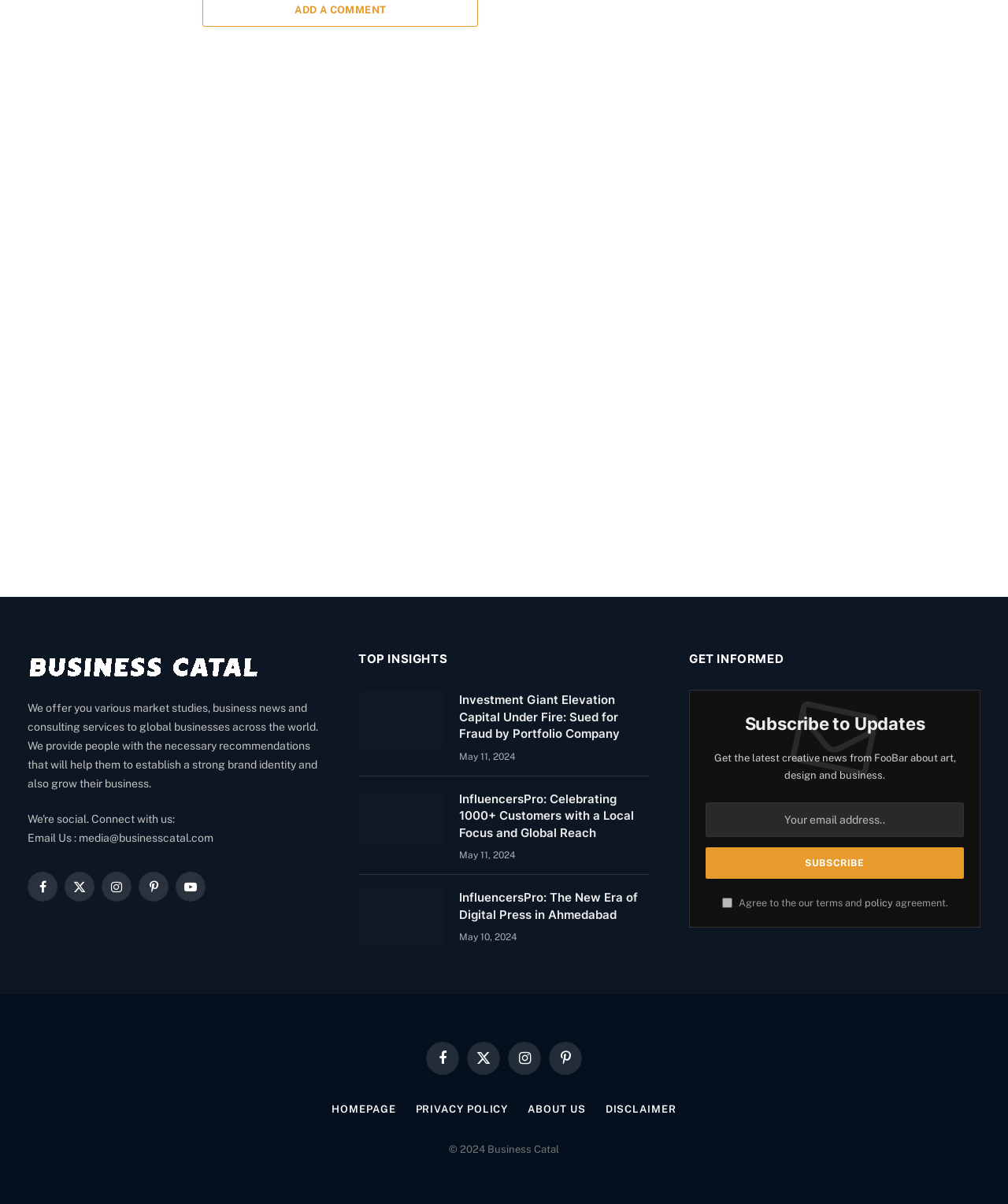Given the element description: "name="EMAIL" placeholder="Your email address.."", predict the bounding box coordinates of this UI element. The coordinates must be four float numbers between 0 and 1, given as [left, top, right, bottom].

[0.7, 0.666, 0.956, 0.695]